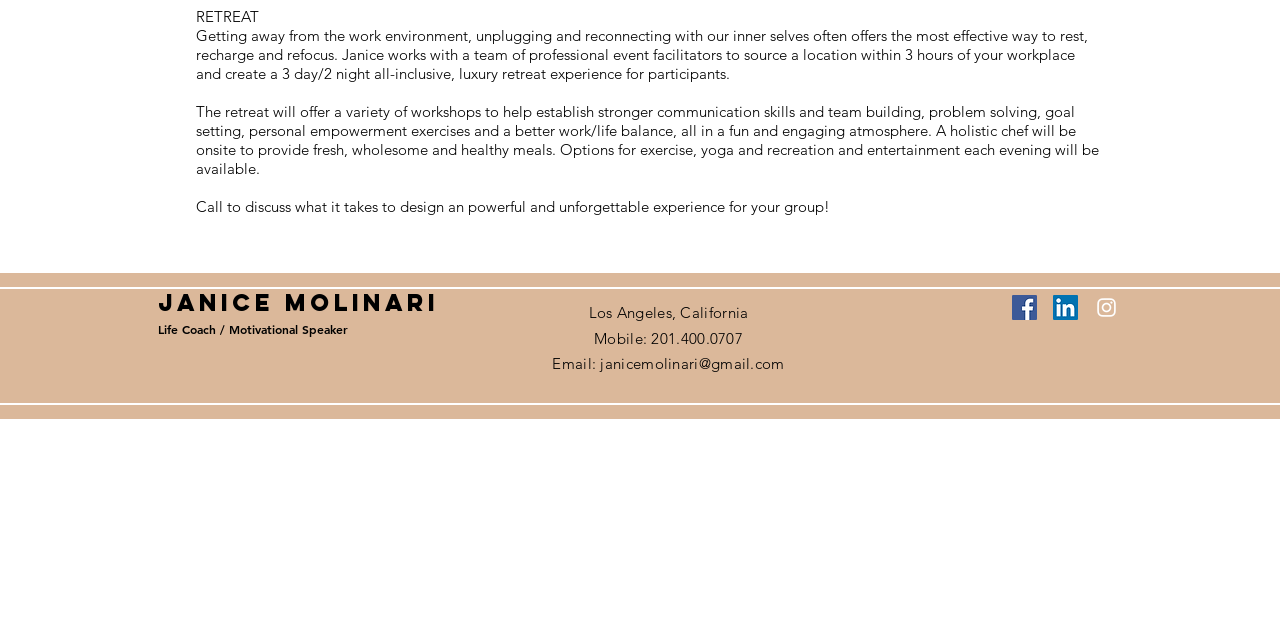Bounding box coordinates are specified in the format (top-left x, top-left y, bottom-right x, bottom-right y). All values are floating point numbers bounded between 0 and 1. Please provide the bounding box coordinate of the region this sentence describes: aria-label="White Instagram Icon"

[0.855, 0.461, 0.874, 0.5]